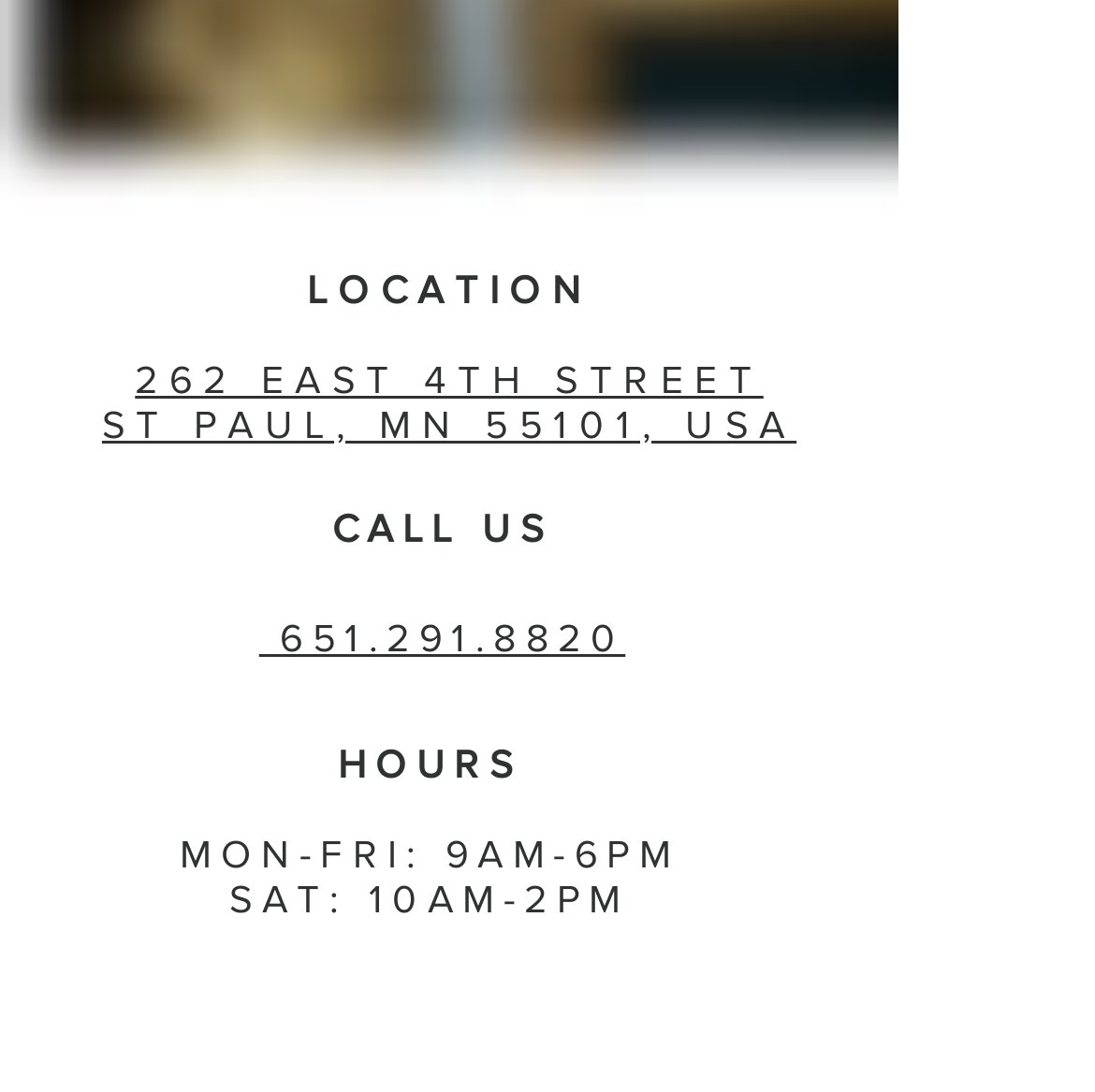Given the following UI element description: "651.291.8820", find the bounding box coordinates in the webpage screenshot.

[0.237, 0.563, 0.571, 0.604]